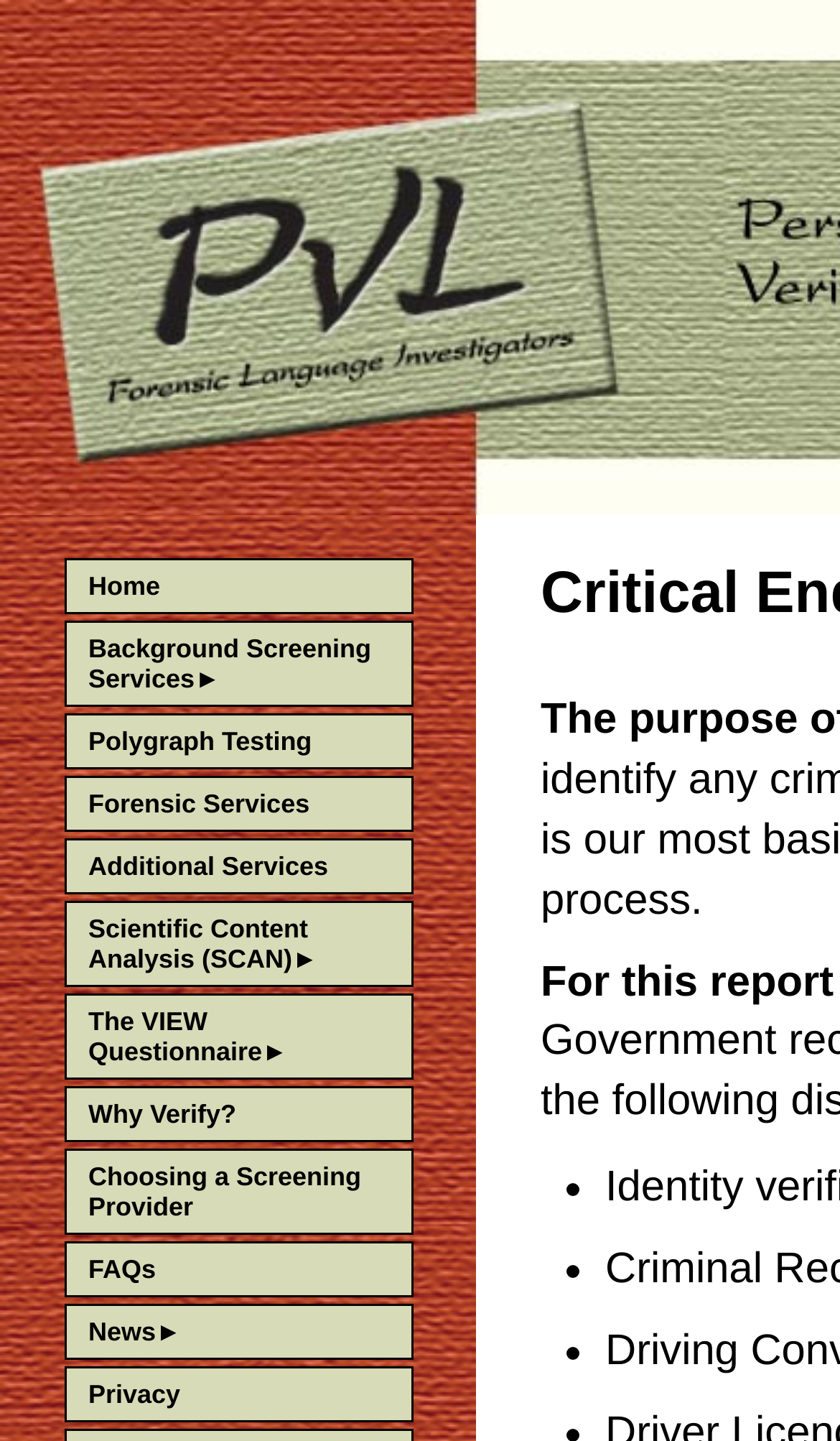Determine the bounding box coordinates of the clickable element necessary to fulfill the instruction: "Go to Home page". Provide the coordinates as four float numbers within the 0 to 1 range, i.e., [left, top, right, bottom].

[0.079, 0.389, 0.49, 0.425]